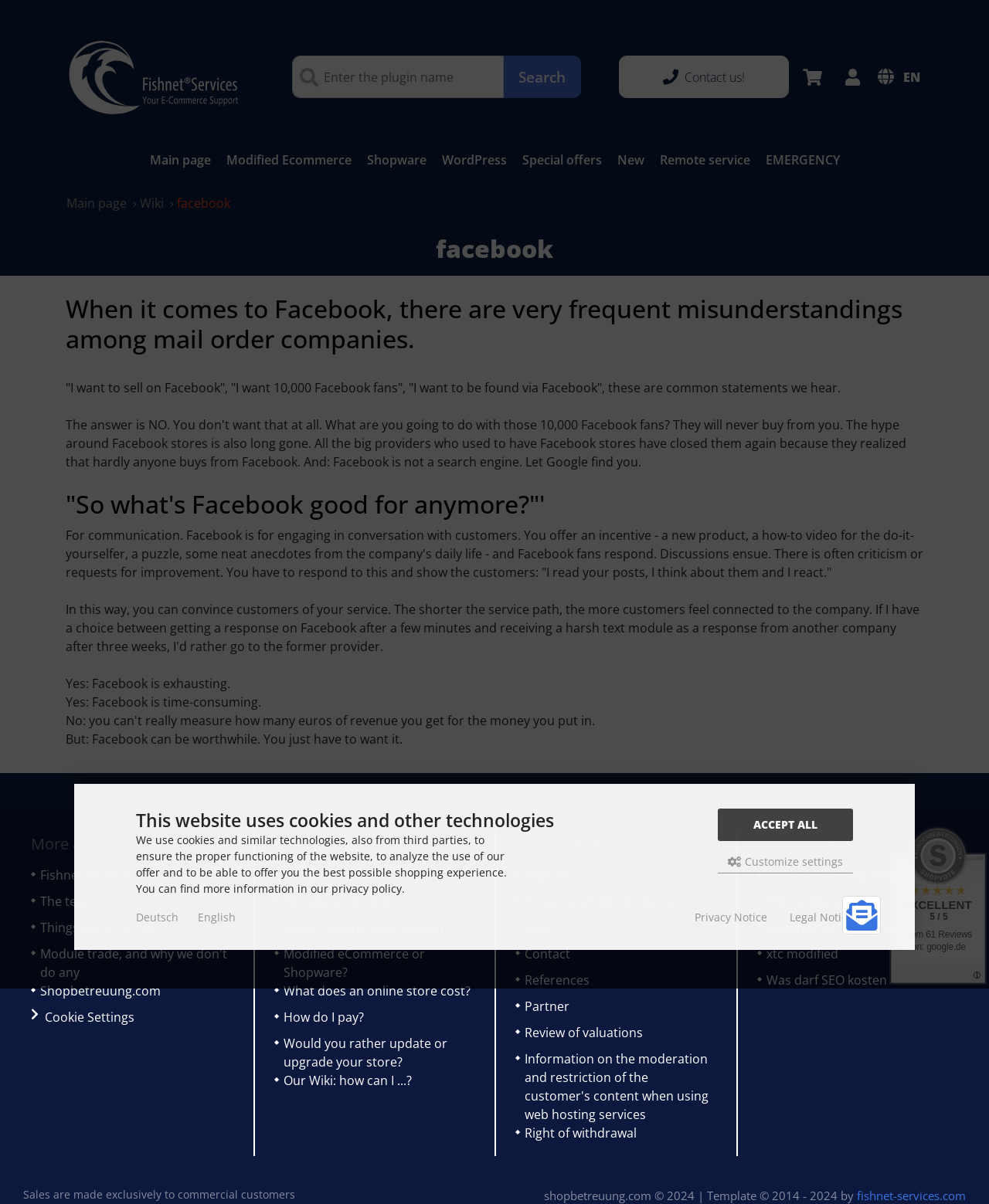Provide your answer in a single word or phrase: 
What is the name of the company?

Shopbetreuung.com